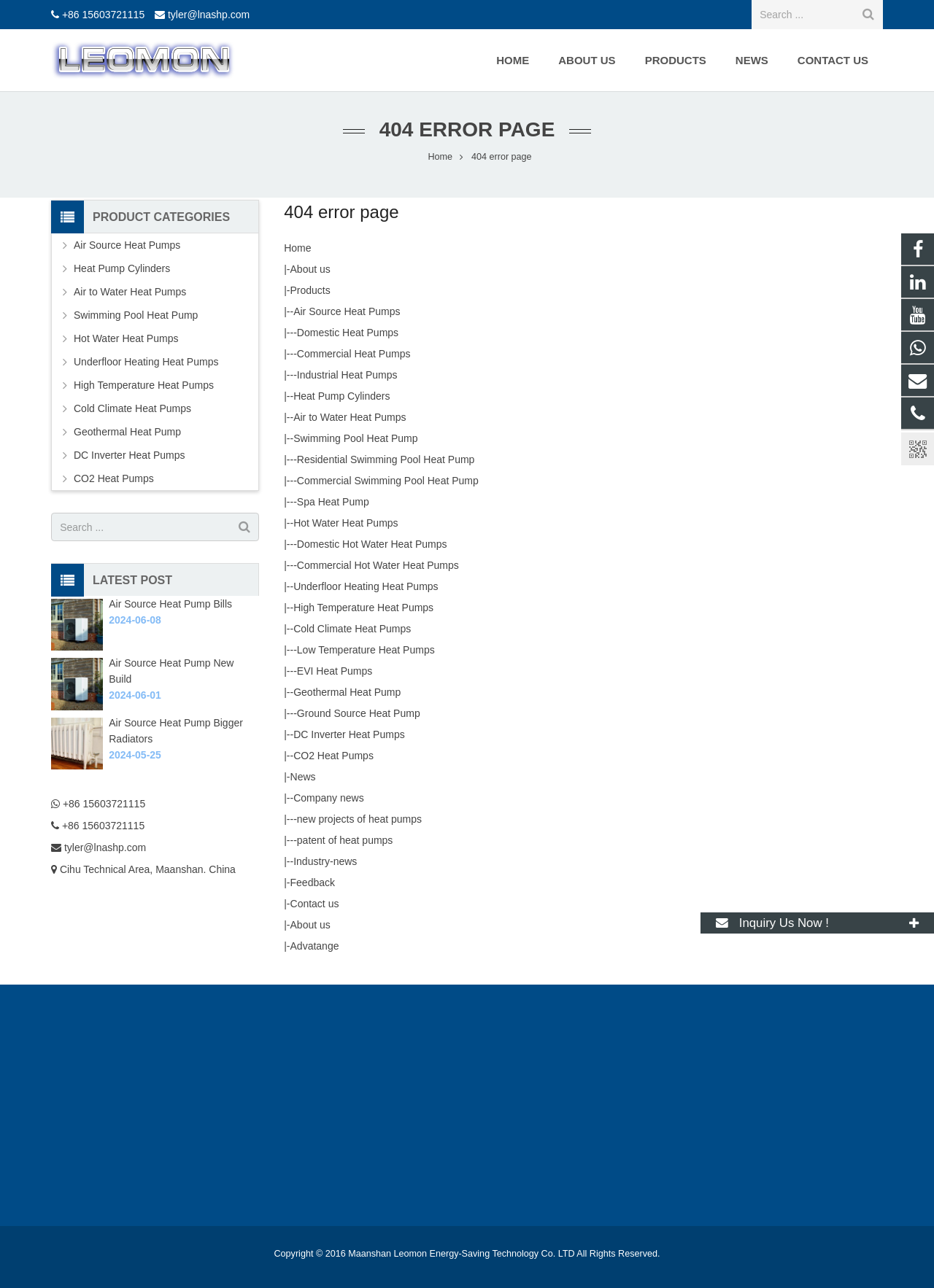Please answer the following query using a single word or phrase: 
What is the purpose of the textbox?

Search